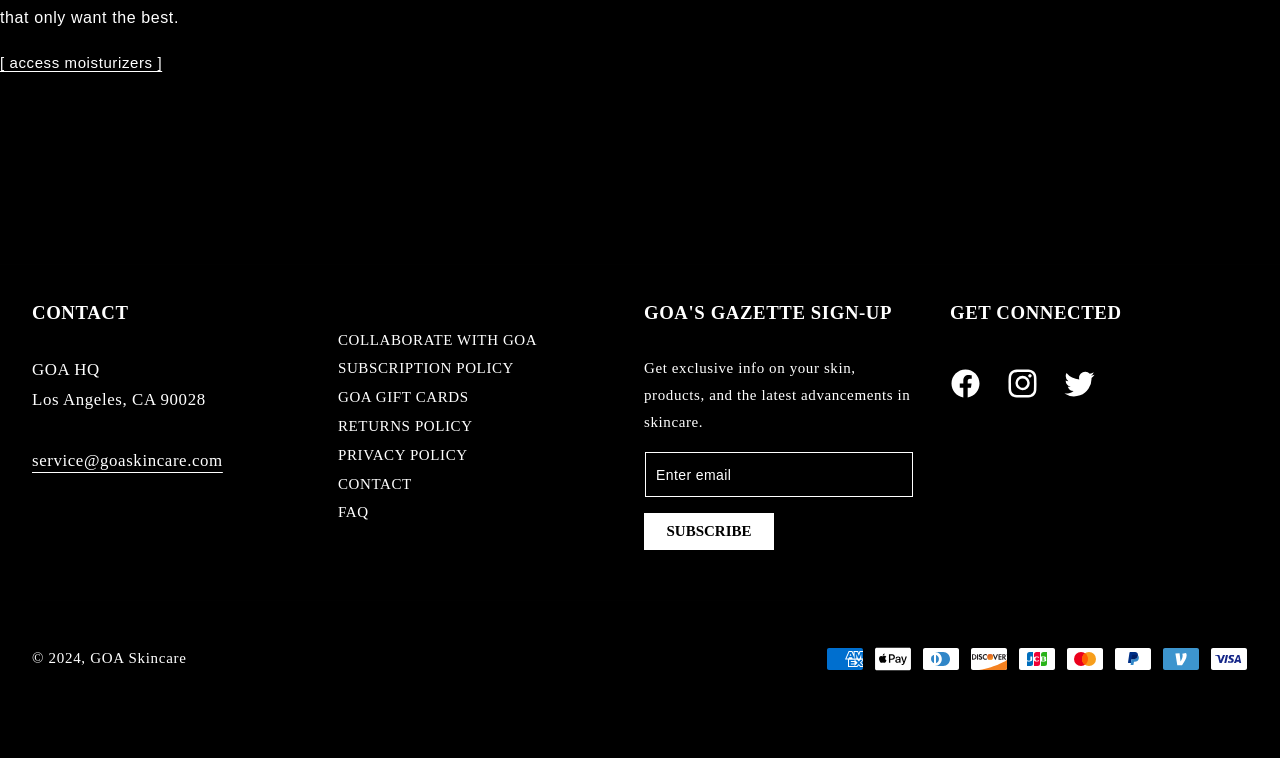Based on the element description: "GOA GIFT CARDS", identify the UI element and provide its bounding box coordinates. Use four float numbers between 0 and 1, [left, top, right, bottom].

[0.264, 0.507, 0.366, 0.543]